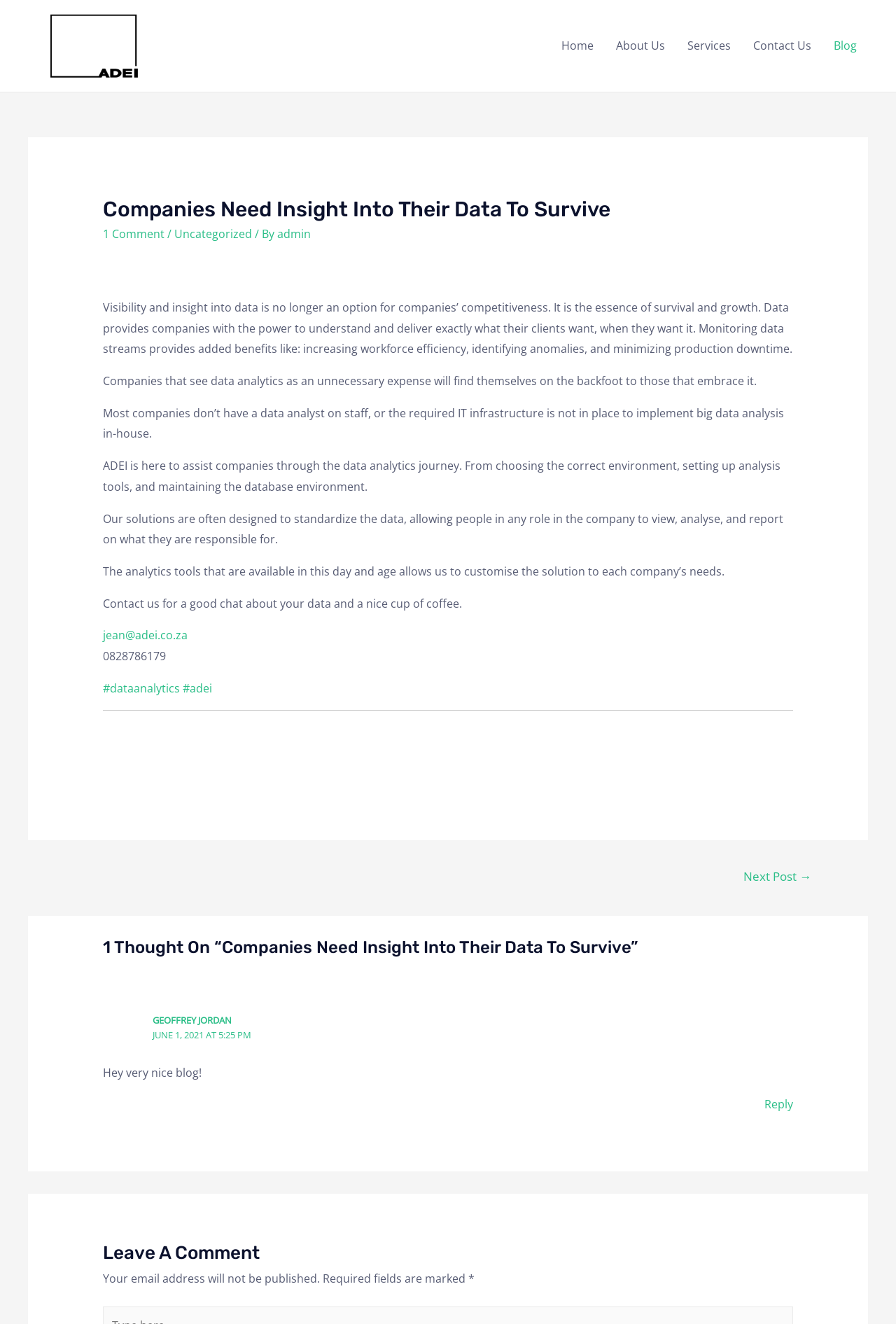What is the contact information provided for discussing data analytics?
Provide a fully detailed and comprehensive answer to the question.

The contact information provided for discussing data analytics is an email address, jean@adei.co.za, and a phone number, 0828786179, which are mentioned at the end of the article.